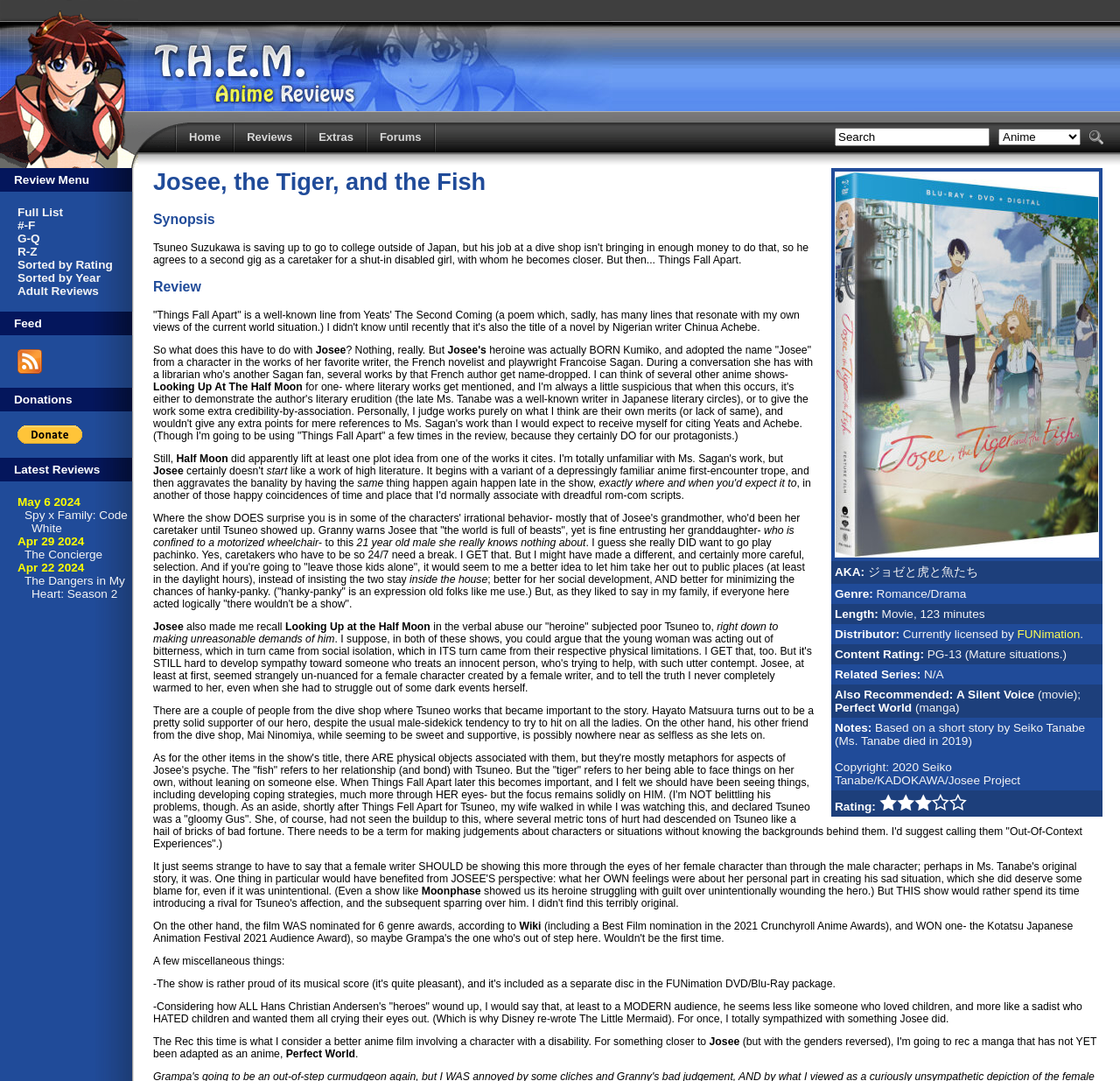Give a detailed account of the webpage's layout and content.

The webpage is dedicated to reviews, information, humor, and discussion on Japanese animation. At the top, there is a logo image with the text "THEM Anime Reviews" and a navigation menu with links to "Home", "Reviews", "Extras", "Forums", and "Search Anime Search". 

Below the navigation menu, there is a search bar with a text box, a dropdown menu, and a search button. 

On the left side, there are several links to different sections of the website, including "Full List", "Sorted by Rating", "Sorted by Year", "Adult Reviews", and "Feed". There is also a link to subscribe to the website's feed and a button to make donations via PayPal.

In the main content area, there are several sections. The first section displays the latest reviews, with links to reviews of anime such as "Spy x Family: Code White", "The Concierge", and "The Dangers in My Heart: Season 2", along with their release dates.

The second section is dedicated to a specific anime, "Josee, the Tiger, and the Fish", with an image and information about the anime, including its genre, length, distributor, content rating, and related series. There is also a link to the distributor's website, FUNimation.